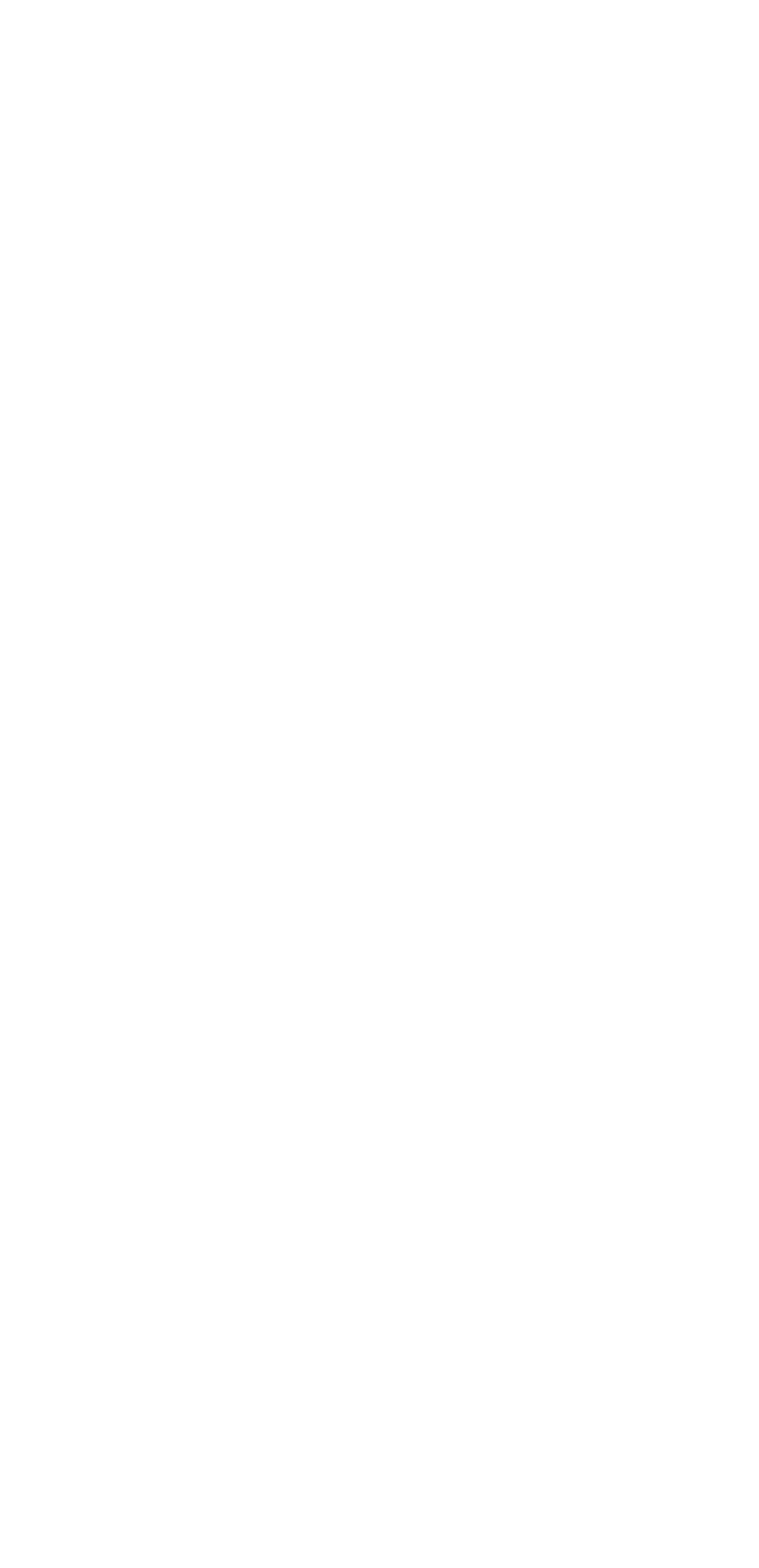Specify the bounding box coordinates of the element's region that should be clicked to achieve the following instruction: "Read about Customer Charter". The bounding box coordinates consist of four float numbers between 0 and 1, in the format [left, top, right, bottom].

[0.051, 0.341, 0.949, 0.37]